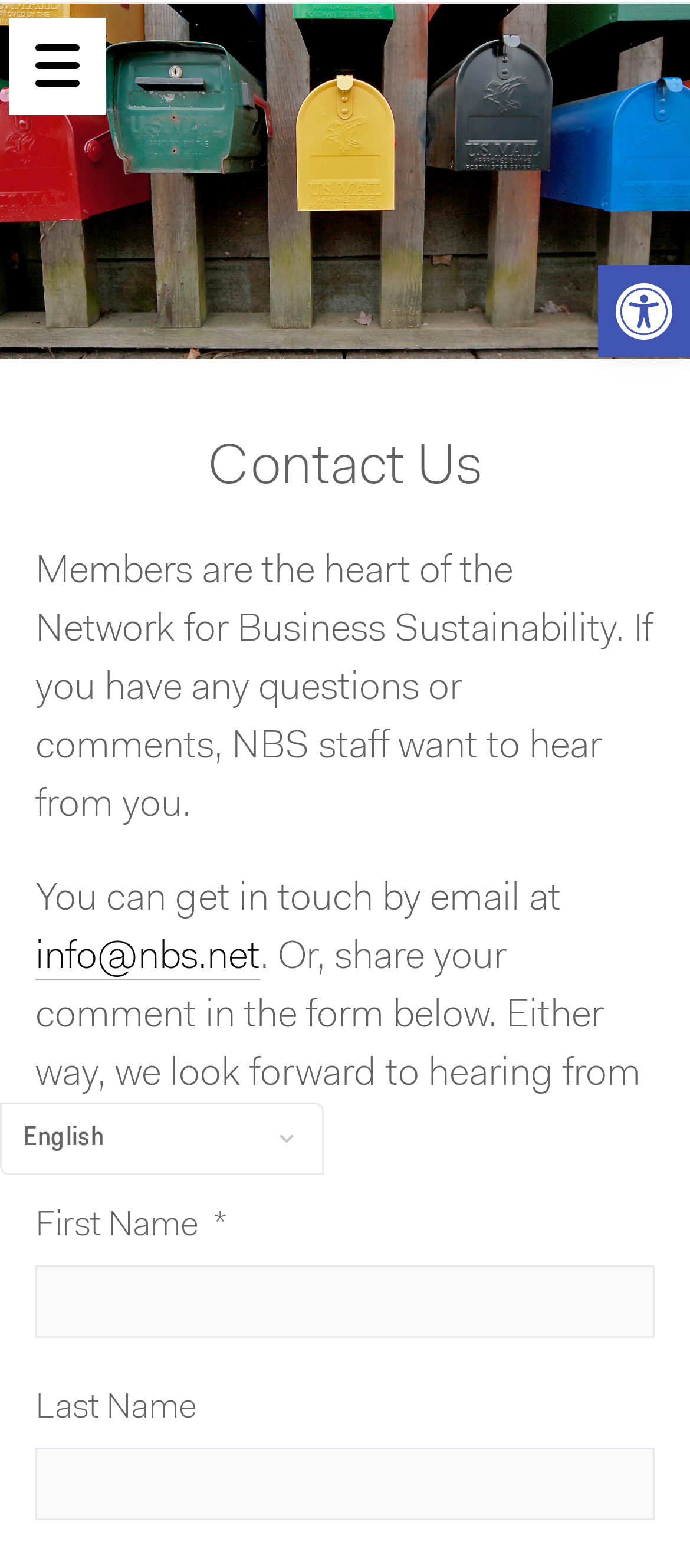Given the webpage screenshot and the description, determine the bounding box coordinates (top-left x, top-left y, bottom-right x, bottom-right y) that define the location of the UI element matching this description: parent_node: First Name name="form_fields[firstname]"

[0.051, 0.807, 0.949, 0.853]